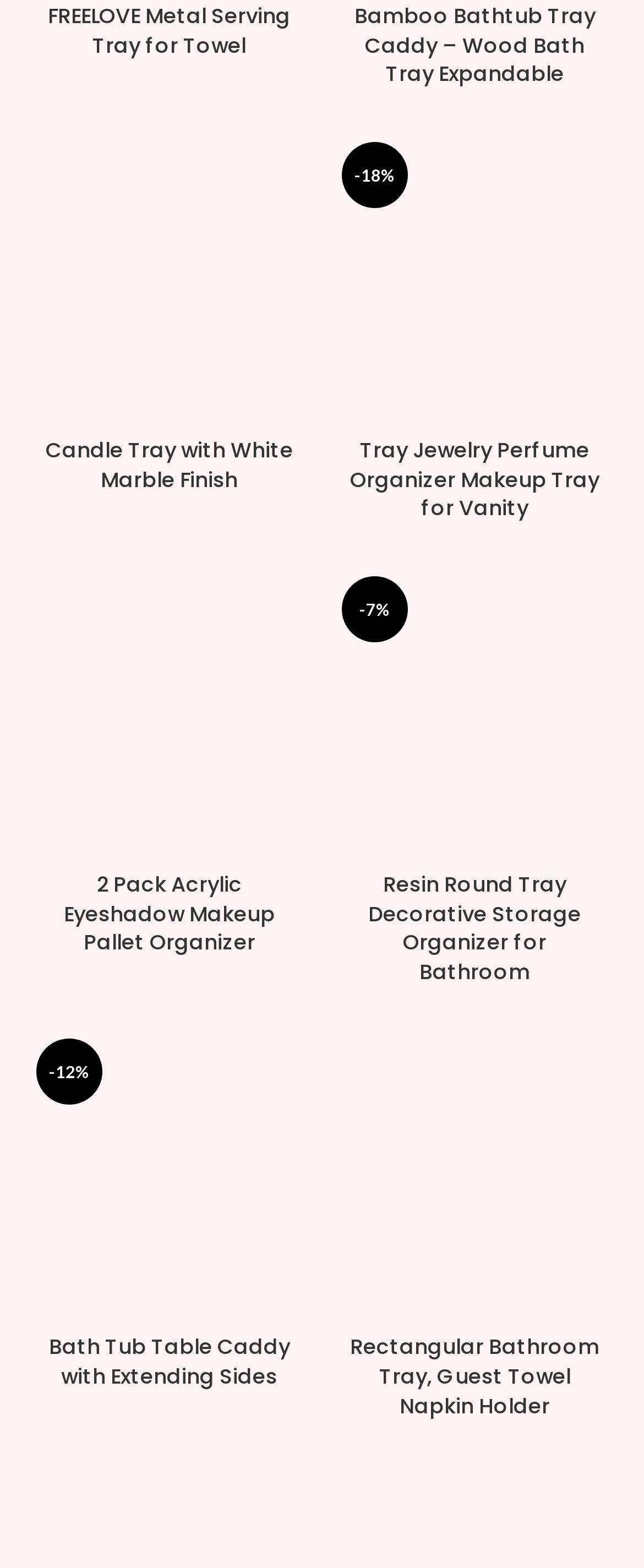Locate the bounding box of the UI element described by: "See at Amazon" in the given webpage screenshot.

[0.064, 0.061, 0.372, 0.102]